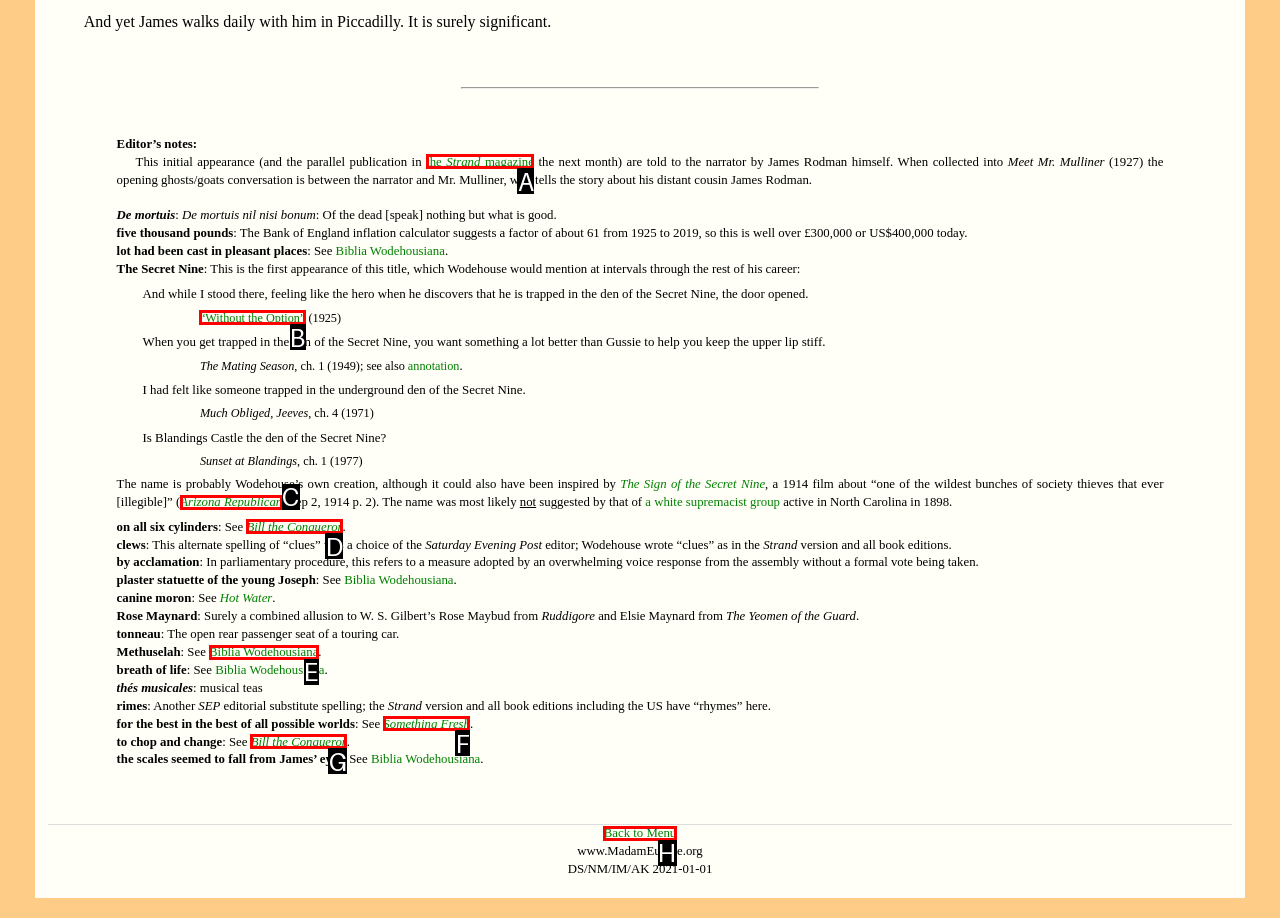Identify the letter of the UI element I need to click to carry out the following instruction: Click the link 'the Strand magazine'

A